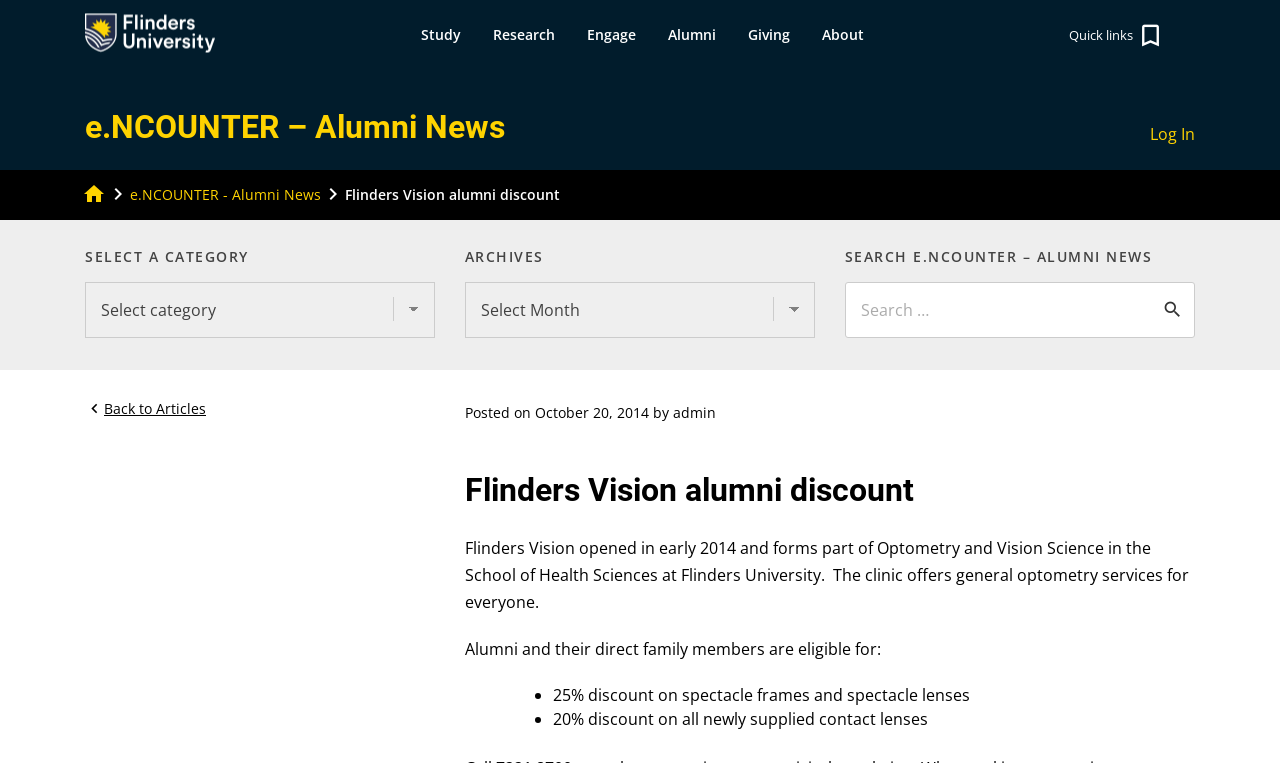Please identify the bounding box coordinates of the element's region that needs to be clicked to fulfill the following instruction: "Click the 'Log In' link". The bounding box coordinates should consist of four float numbers between 0 and 1, i.e., [left, top, right, bottom].

[0.898, 0.16, 0.934, 0.191]